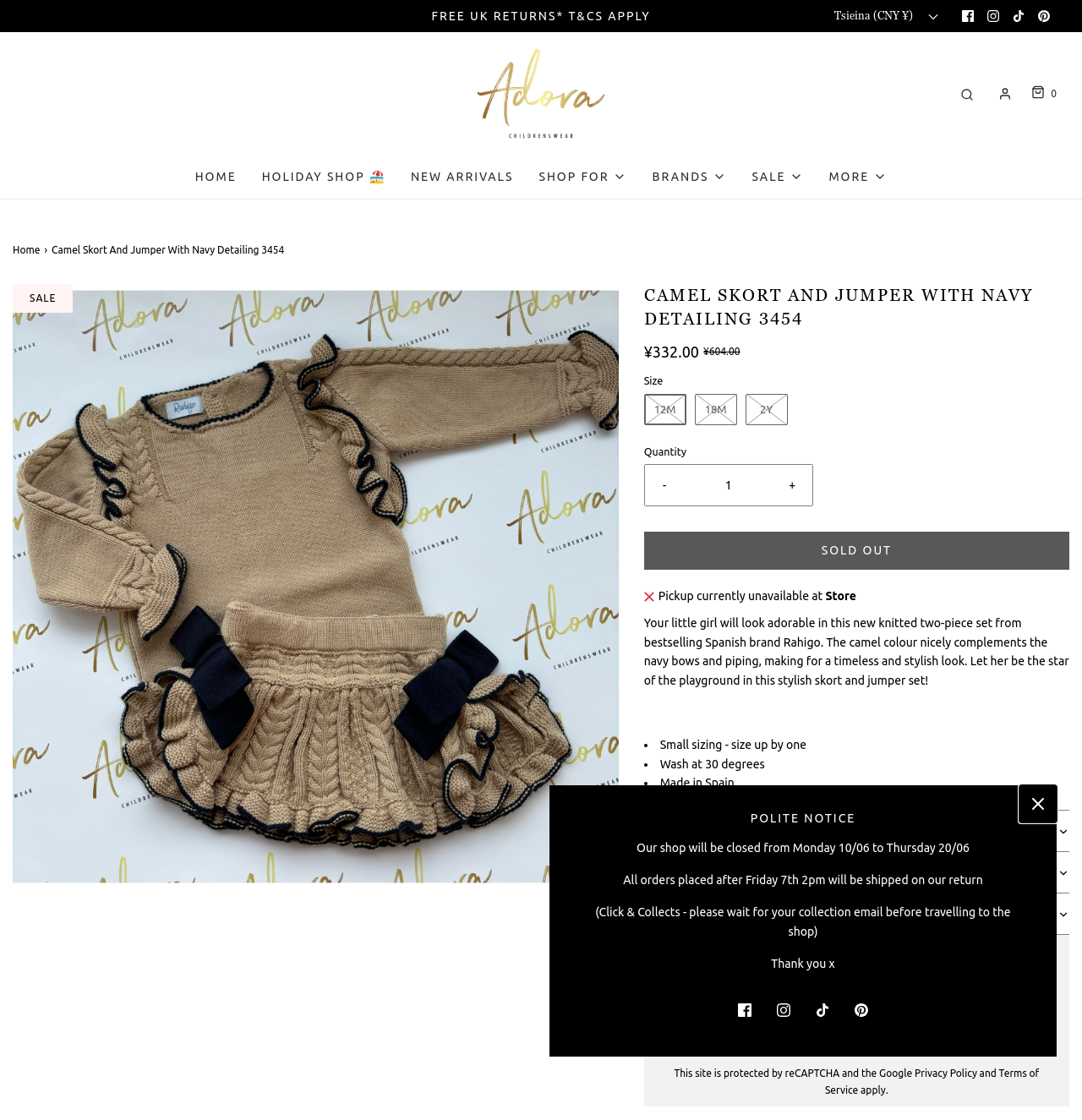Create a detailed narrative of the webpage’s visual and textual elements.

This webpage is an e-commerce product page for a children's clothing item, specifically a camel-colored skort and jumper set with navy detailing from the Spanish brand Rahigo. 

At the top of the page, there are several links and buttons, including a navigation menu with options like "HOME", "HOLIDAY SHOP", and "NEW ARRIVALS". There are also links to social media platforms like Facebook, Instagram, and Pinterest, as well as a search bar and a login button.

Below the navigation menu, there is a breadcrumb trail showing the current page's location within the website's hierarchy. The product title, "CAMEL SKORT AND JUMPER WITH NAVY DETAILING 3454", is displayed prominently, along with a product image.

The product information section includes details about the item, such as its price (£332.00), a product description, and a list of features, including small sizing, washing instructions, and the fact that it is made in Spain. There are also buttons to increase or decrease the item quantity, as well as a "SOLD OUT" button, which is currently disabled.

Further down the page, there are three expandable sections labeled "DELIVERY", "PAYMENT PLANS", and "LIVE CHAT", which likely provide additional information about the website's shipping policies, payment options, and customer support.